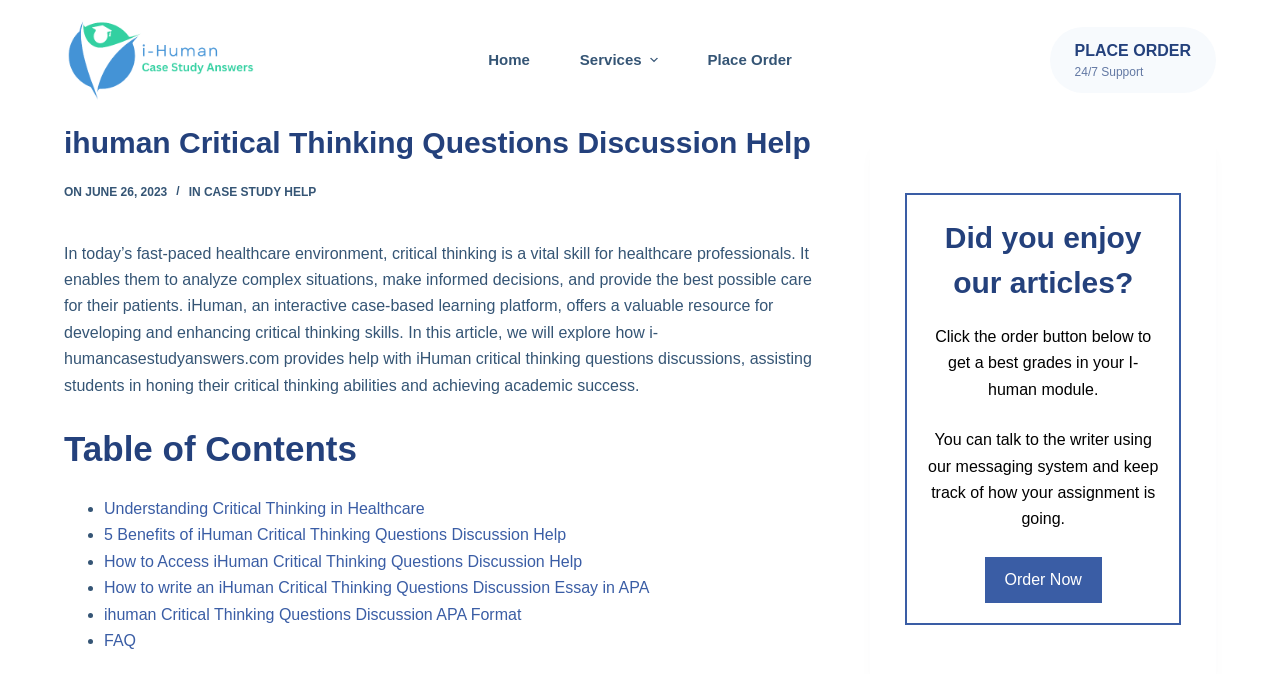Locate the bounding box coordinates of the clickable area needed to fulfill the instruction: "Click the 'CASE STUDY HELP' link".

[0.159, 0.274, 0.247, 0.295]